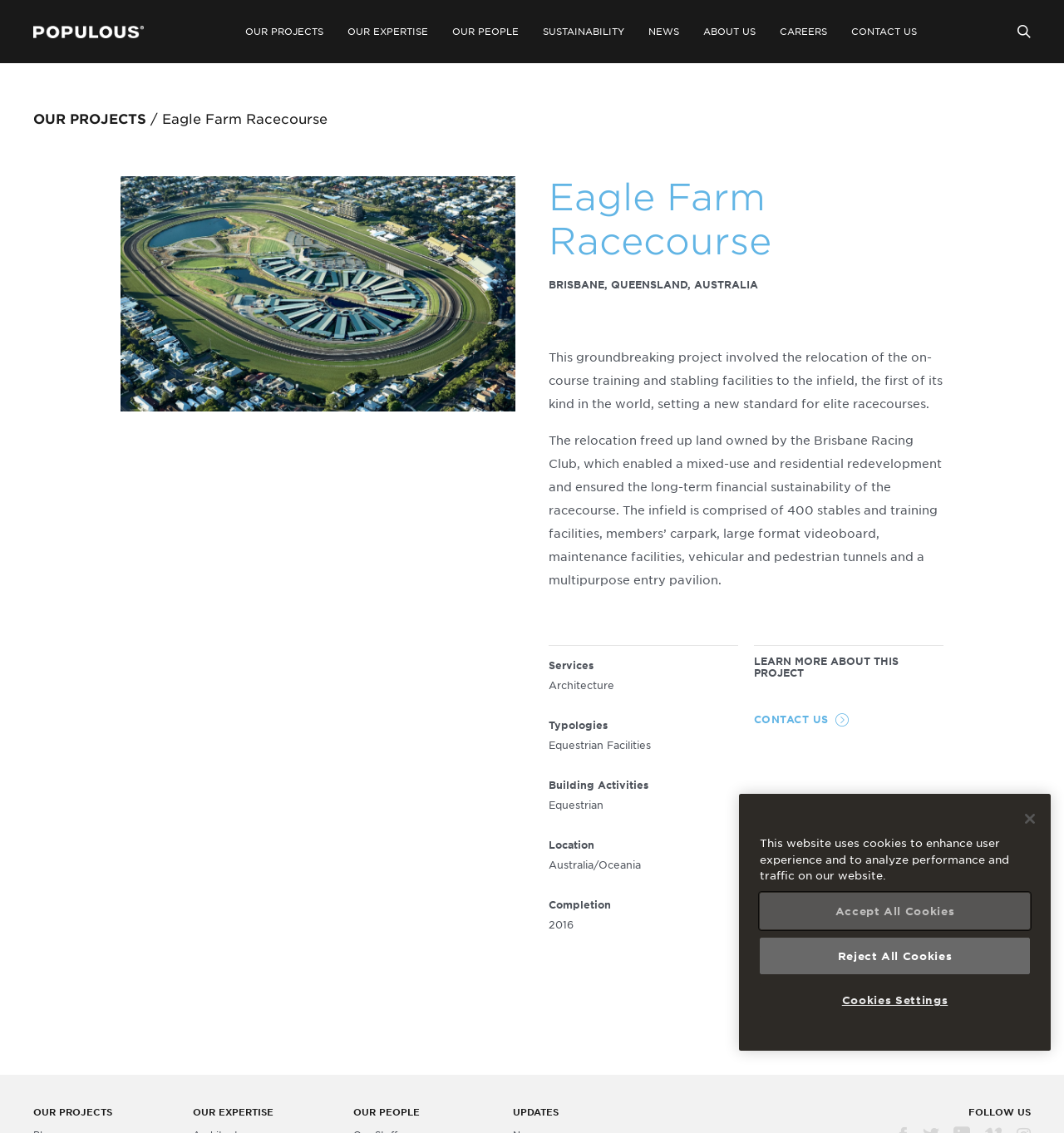Determine the bounding box coordinates of the region that needs to be clicked to achieve the task: "Click the 'Populous' link".

[0.031, 0.022, 0.135, 0.033]